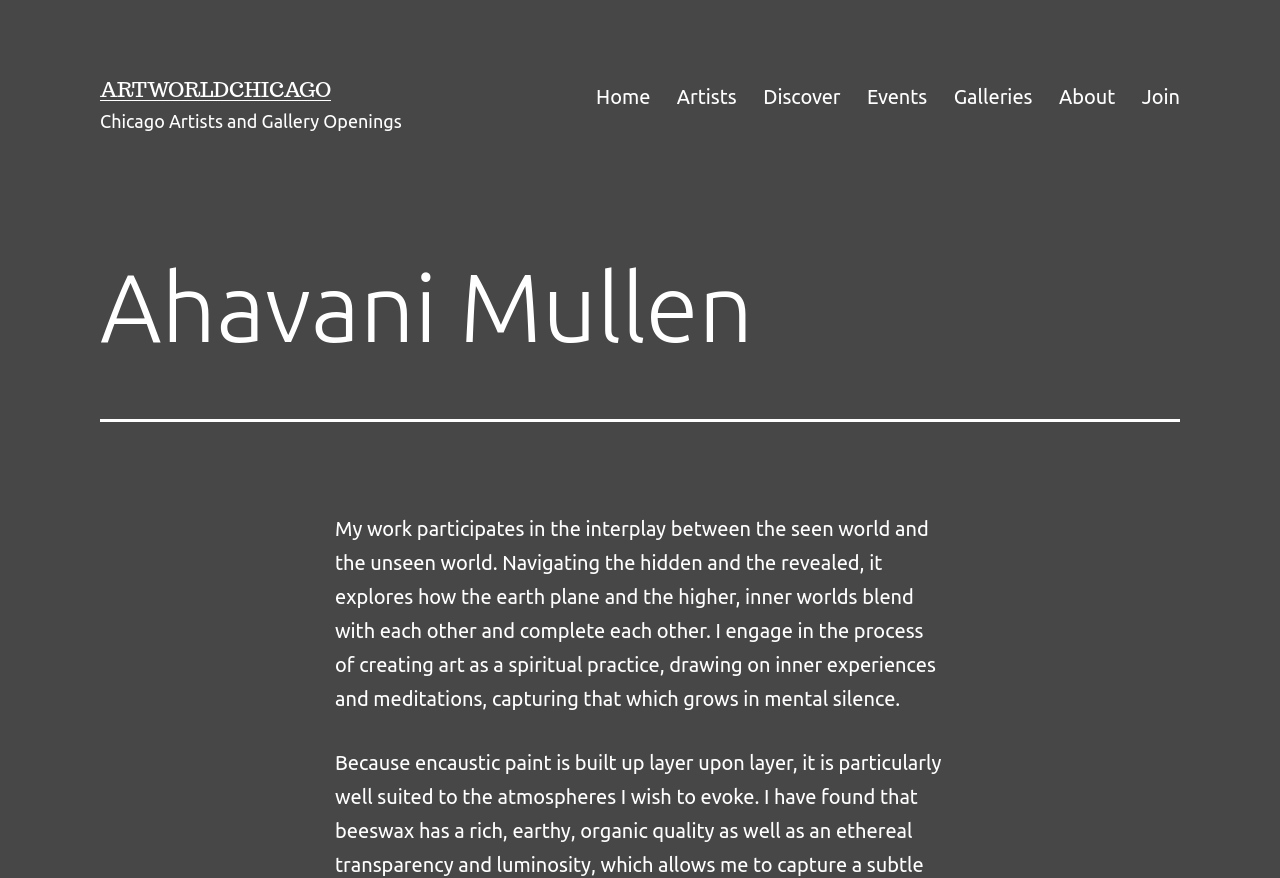Determine the bounding box coordinates of the element's region needed to click to follow the instruction: "Read about the artist Ahavani Mullen". Provide these coordinates as four float numbers between 0 and 1, formatted as [left, top, right, bottom].

[0.078, 0.289, 0.922, 0.409]